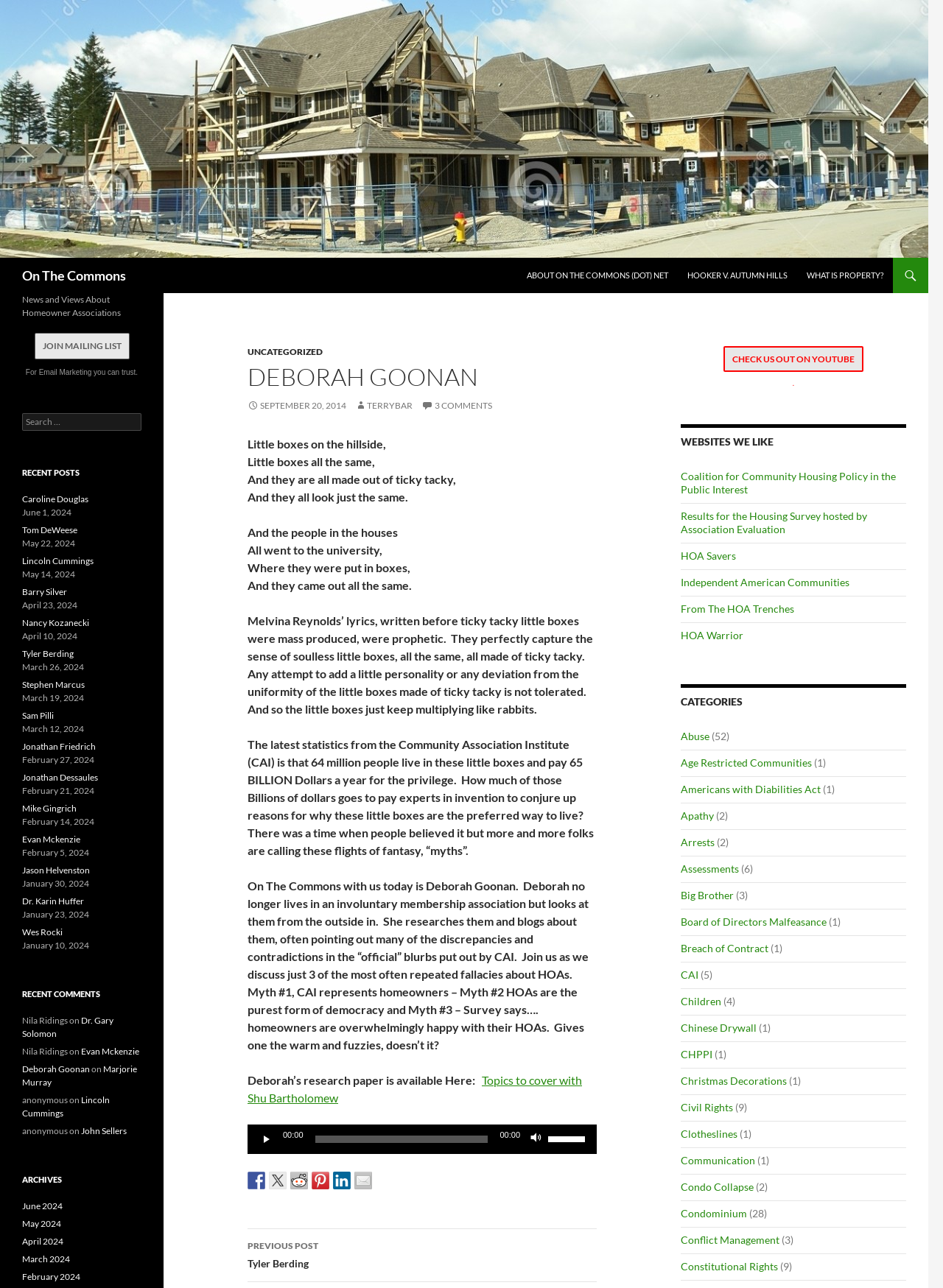What is the text of the first link on the webpage?
Observe the image and answer the question with a one-word or short phrase response.

On The Commons